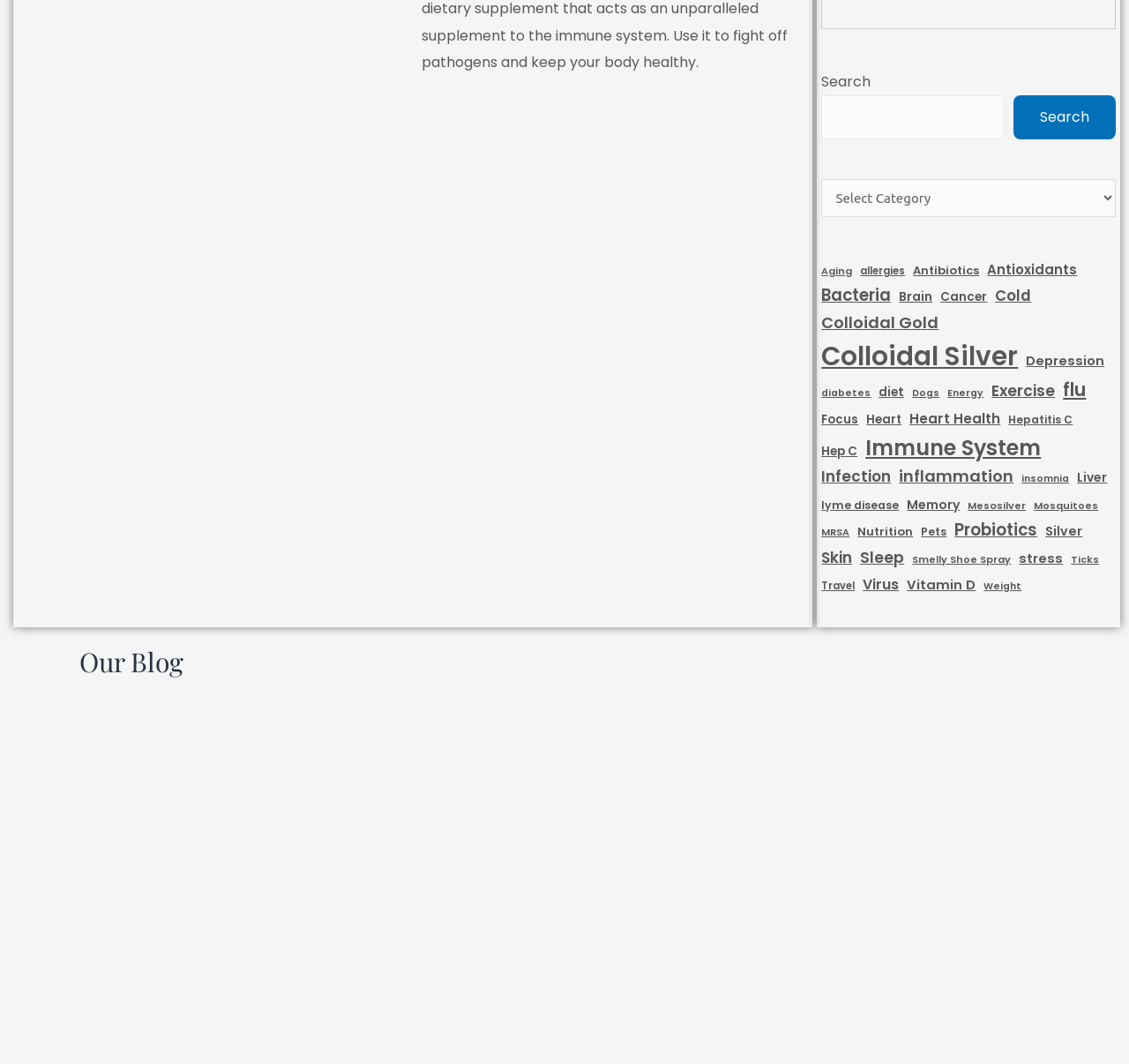Find the bounding box coordinates of the clickable region needed to perform the following instruction: "Click on 'Aging' category". The coordinates should be provided as four float numbers between 0 and 1, i.e., [left, top, right, bottom].

[0.728, 0.248, 0.755, 0.262]